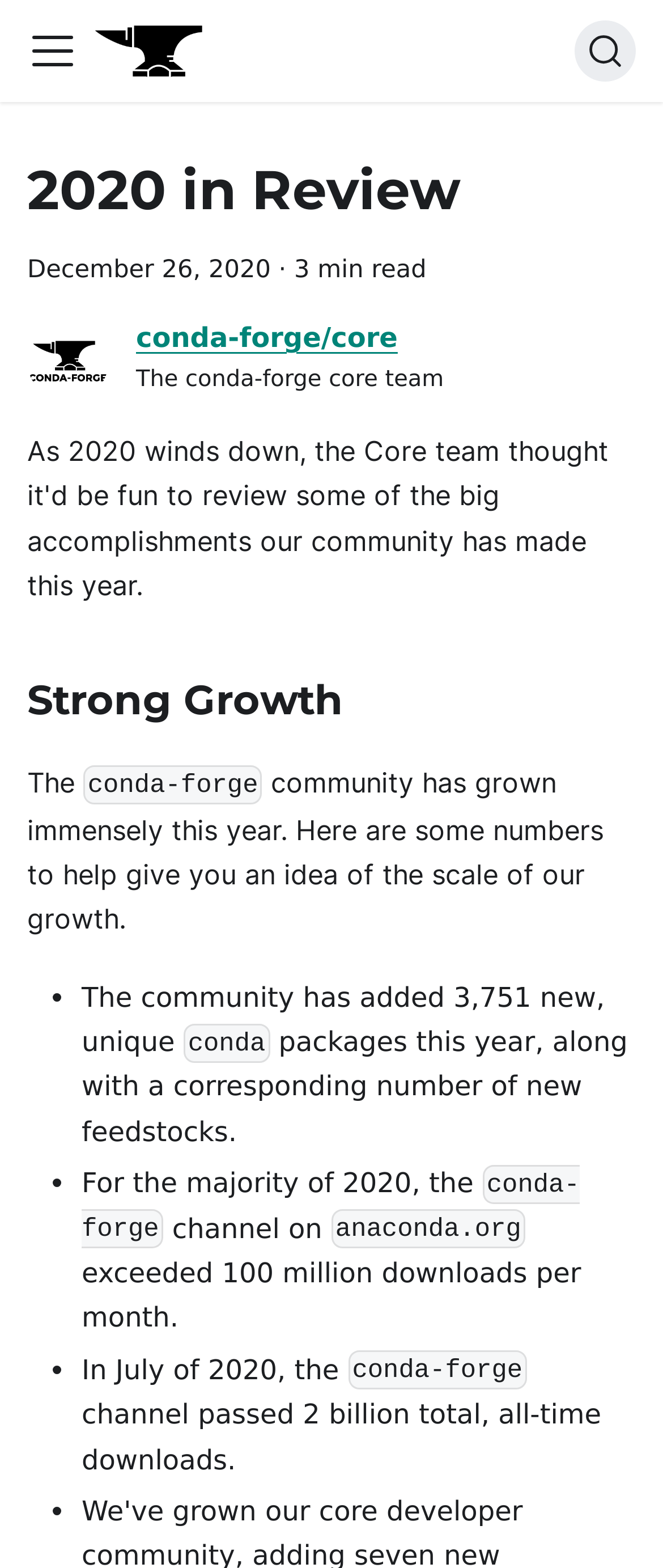What is the logo on the top left corner?
Relying on the image, give a concise answer in one word or a brief phrase.

conda-forge anvil logo